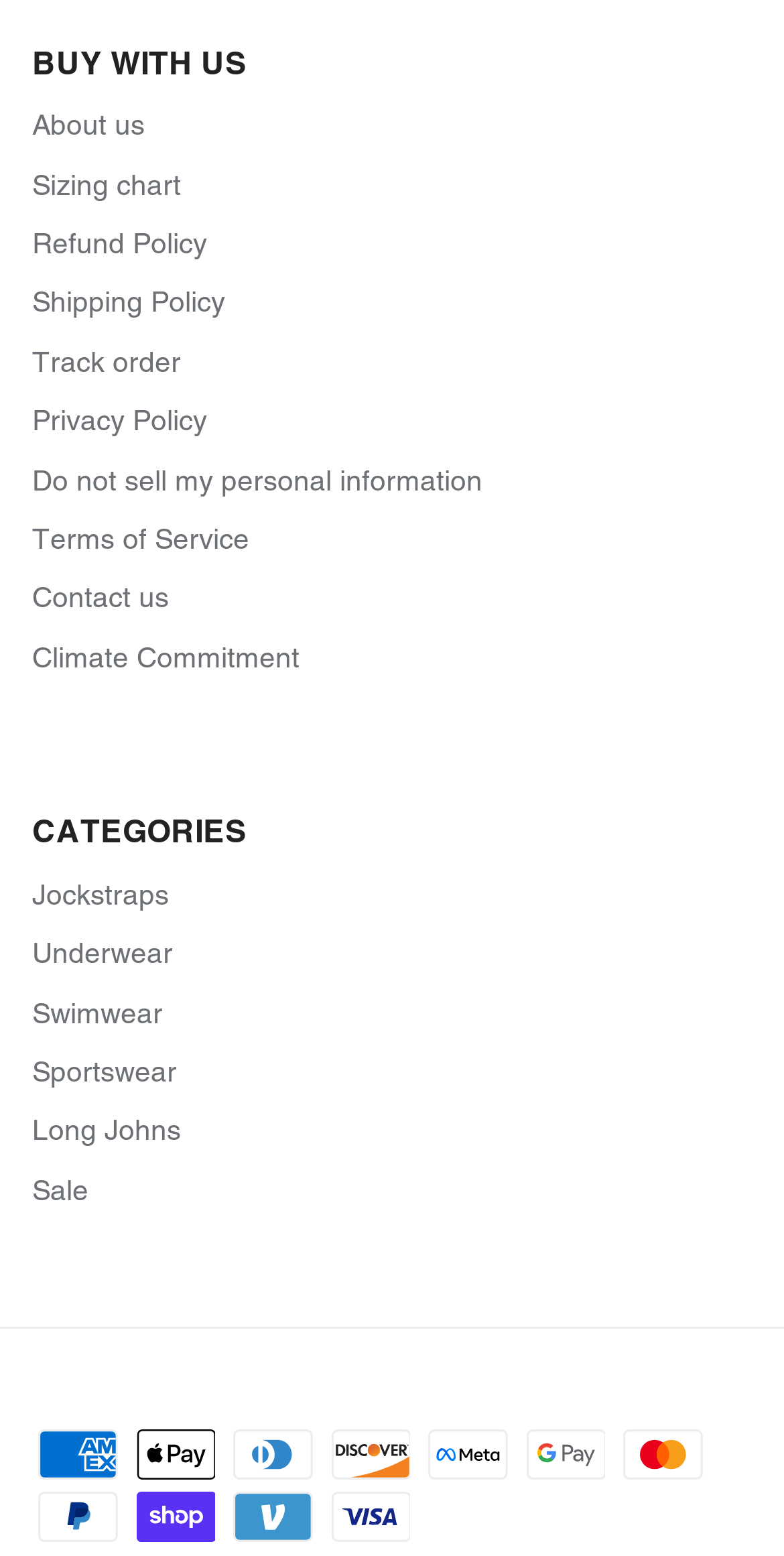Can you provide the bounding box coordinates for the element that should be clicked to implement the instruction: "Pay with PayPal"?

[0.049, 0.958, 0.15, 0.99]